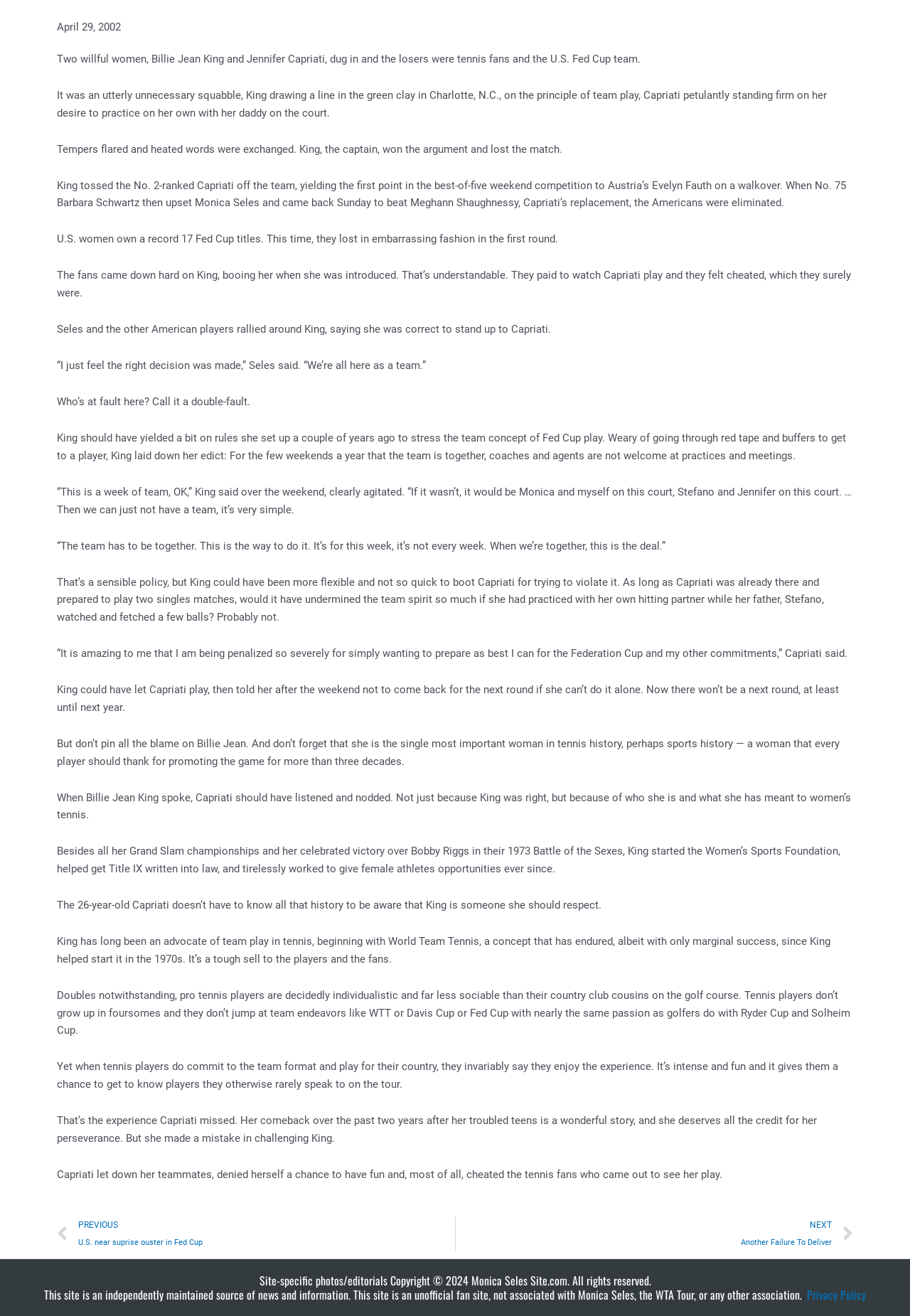Can you find the bounding box coordinates for the UI element given this description: "Triple Spiral Audio"? Provide the coordinates as four float numbers between 0 and 1: [left, top, right, bottom].

None